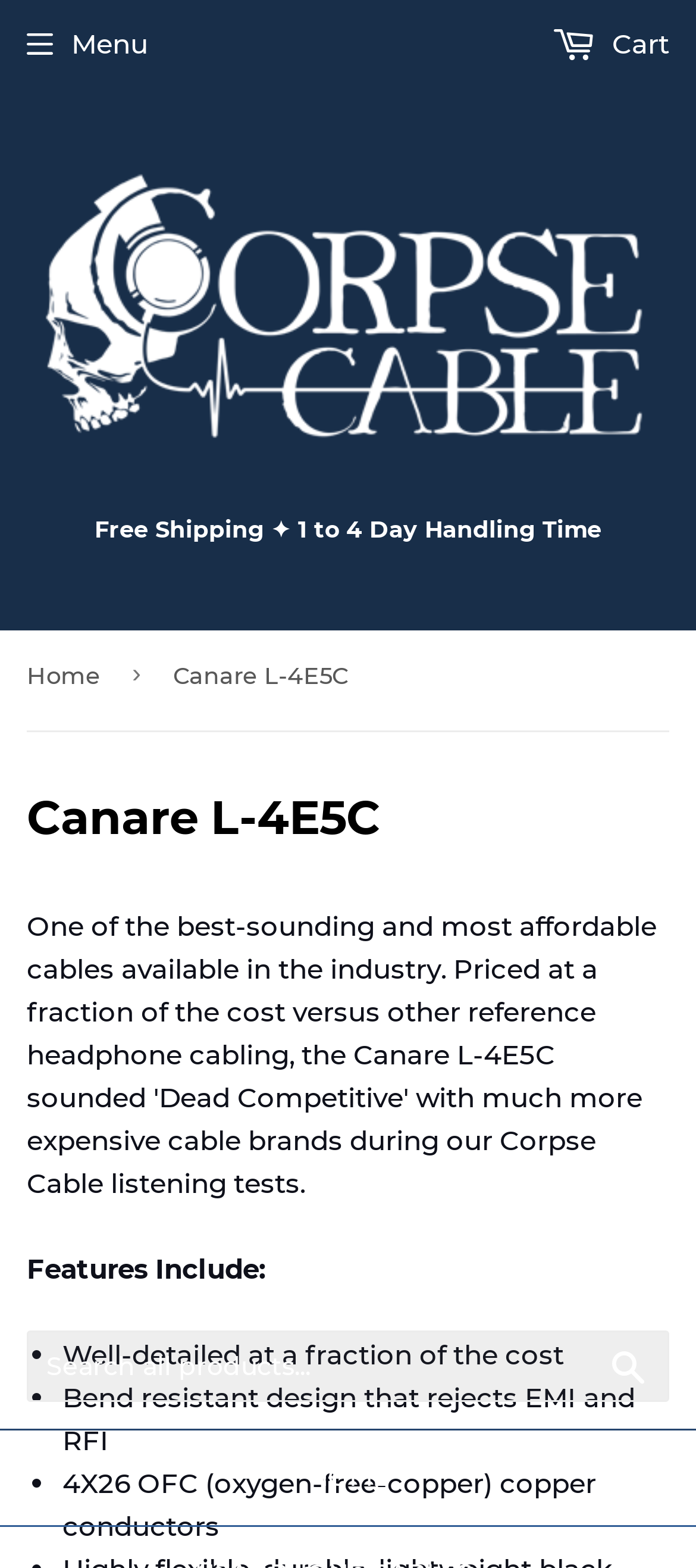What is the name of the product?
Please provide a comprehensive answer based on the contents of the image.

I determined the answer by looking at the heading element on the webpage, which clearly states 'Canare L-4E5C'.